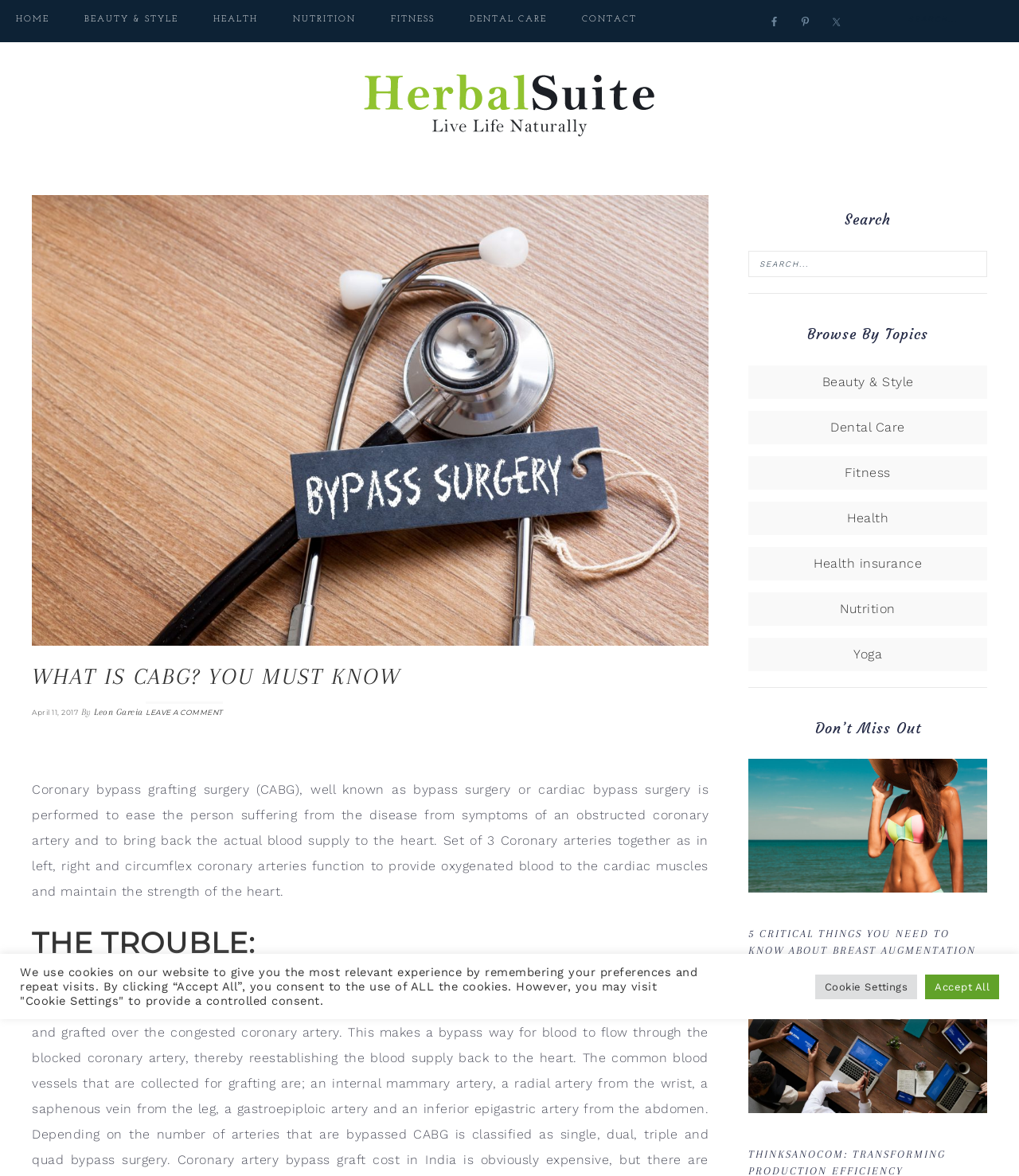Please identify the bounding box coordinates of the element I need to click to follow this instruction: "Browse by health topics".

[0.831, 0.434, 0.872, 0.447]